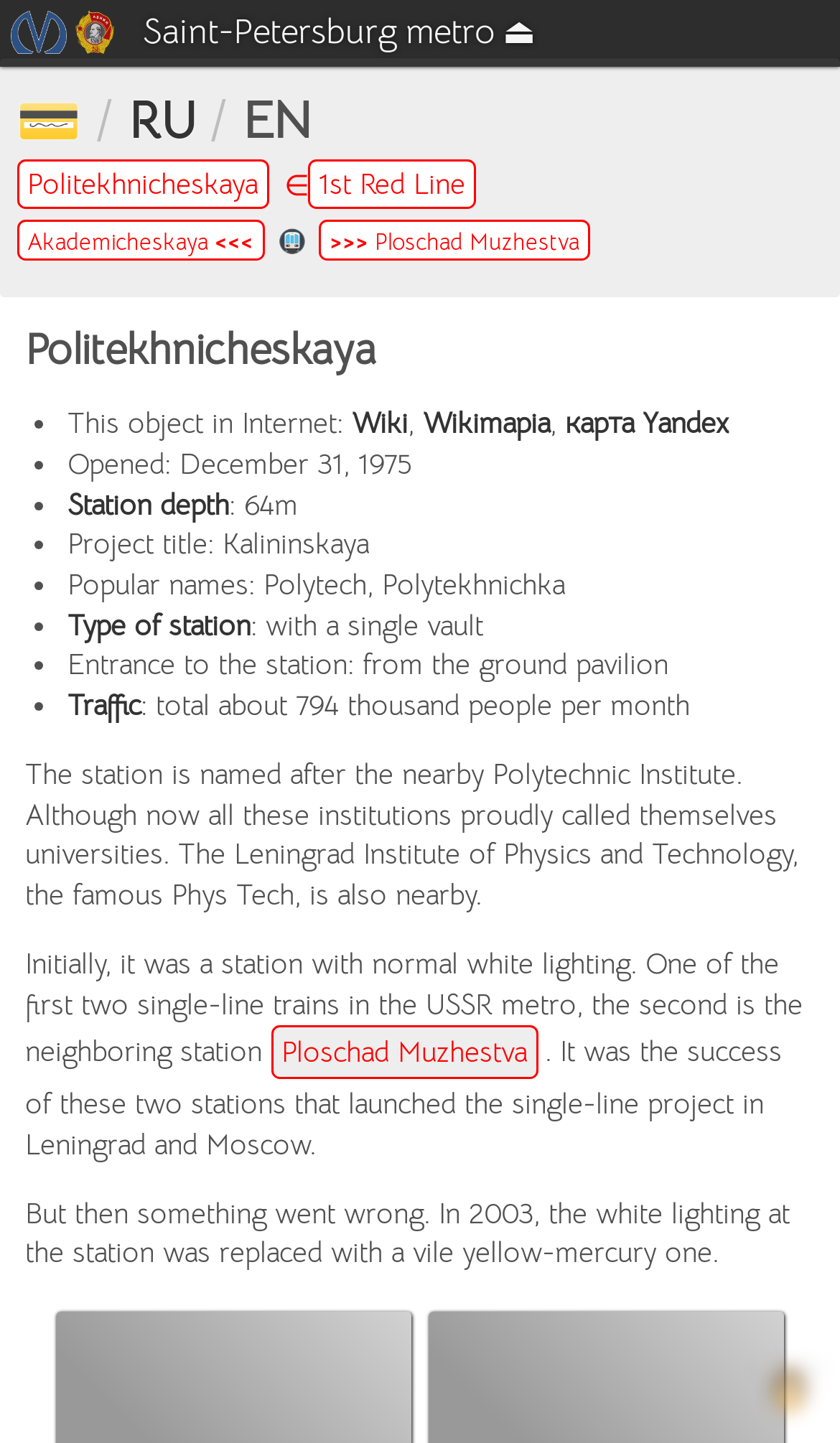Bounding box coordinates are to be given in the format (top-left x, top-left y, bottom-right x, bottom-right y). All values must be floating point numbers between 0 and 1. Provide the bounding box coordinate for the UI element described as: eLearning Student Portal Navigation Guide

None